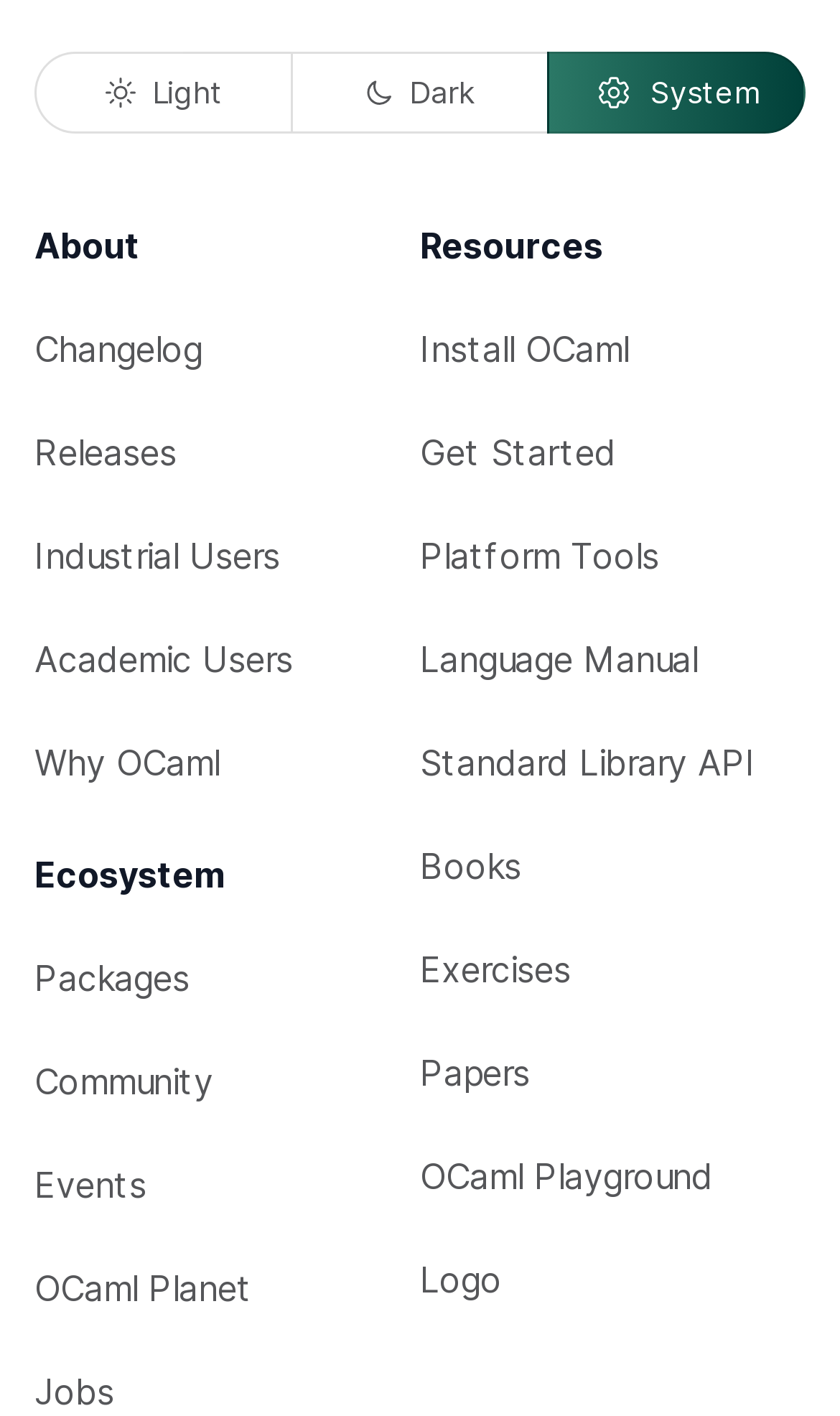Please identify the bounding box coordinates of the clickable region that I should interact with to perform the following instruction: "Switch to light theme". The coordinates should be expressed as four float numbers between 0 and 1, i.e., [left, top, right, bottom].

[0.041, 0.037, 0.346, 0.094]